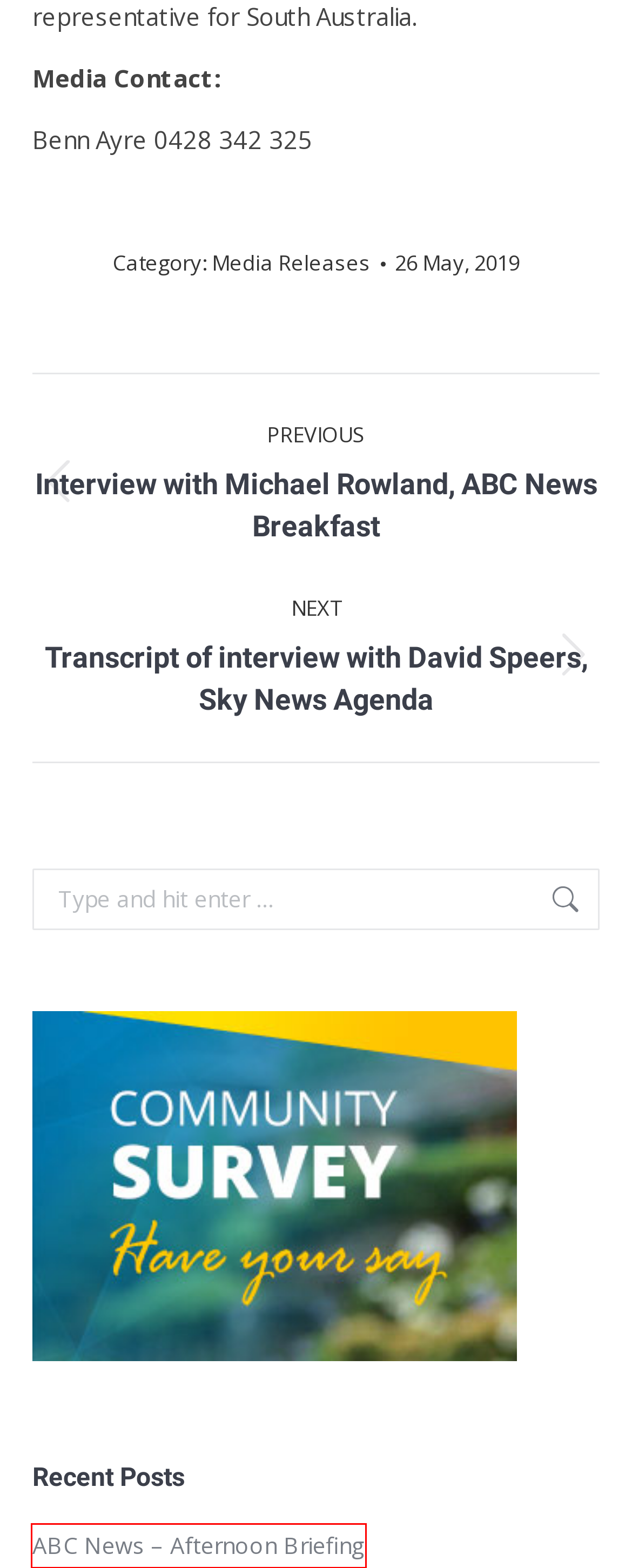You are given a screenshot of a webpage with a red rectangle bounding box. Choose the best webpage description that matches the new webpage after clicking the element in the bounding box. Here are the candidates:
A. 5AA – Breakfast – Senator Simon Birmingham
B. 26 May, 2019 – Senator Simon Birmingham
C. Contact – Senator Simon Birmingham
D. Interview with Michael Rowland, ABC News Breakfast – Senator Simon Birmingham
E. How we can help – Senator Simon Birmingham
F. Media Releases – Senator Simon Birmingham
G. ABC News – Afternoon Briefing – Senator Simon Birmingham
H. Senator Simon Birmingham – Liberal Senator for South Australia

G